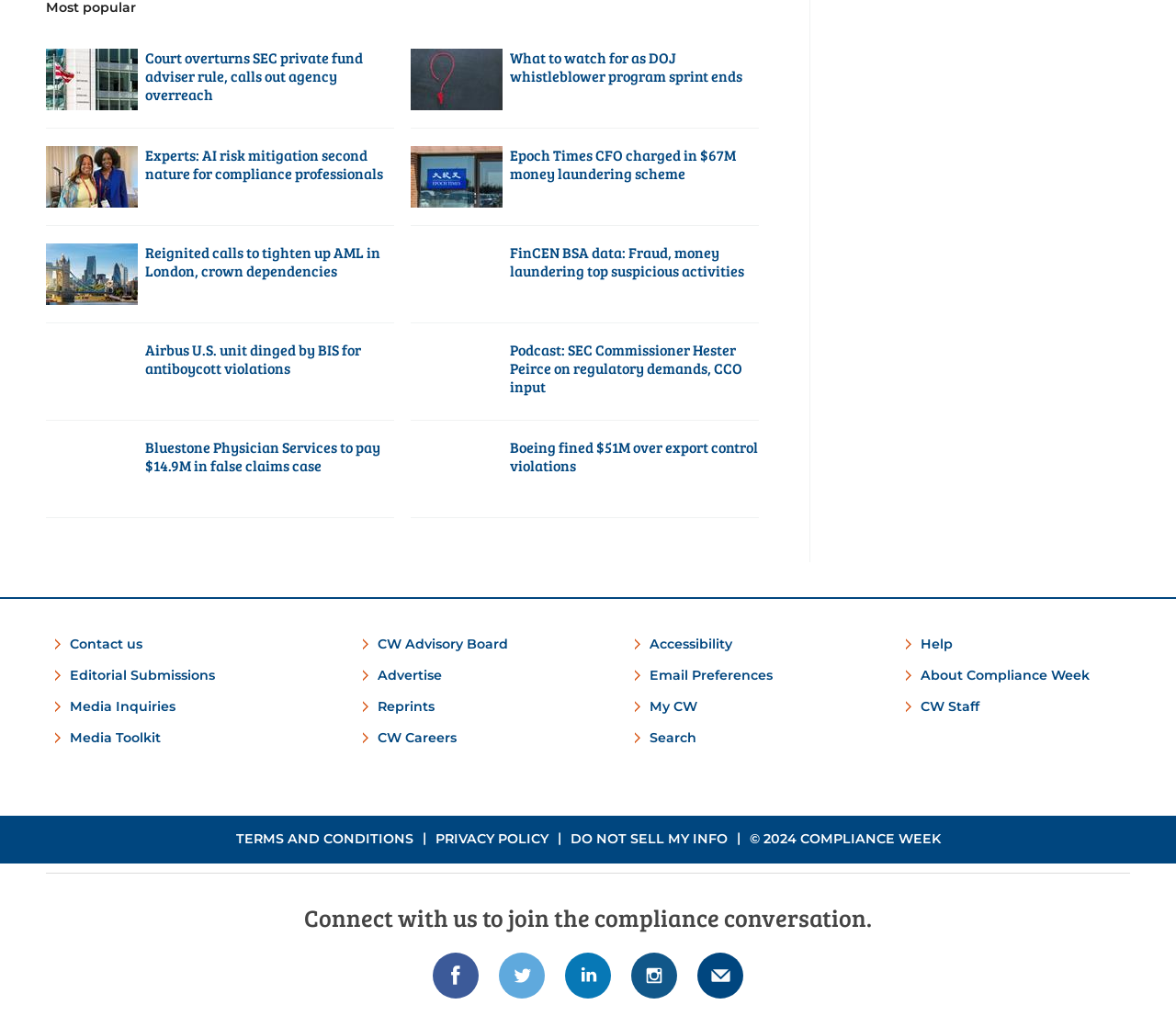Predict the bounding box for the UI component with the following description: "Search".

[0.552, 0.718, 0.592, 0.734]